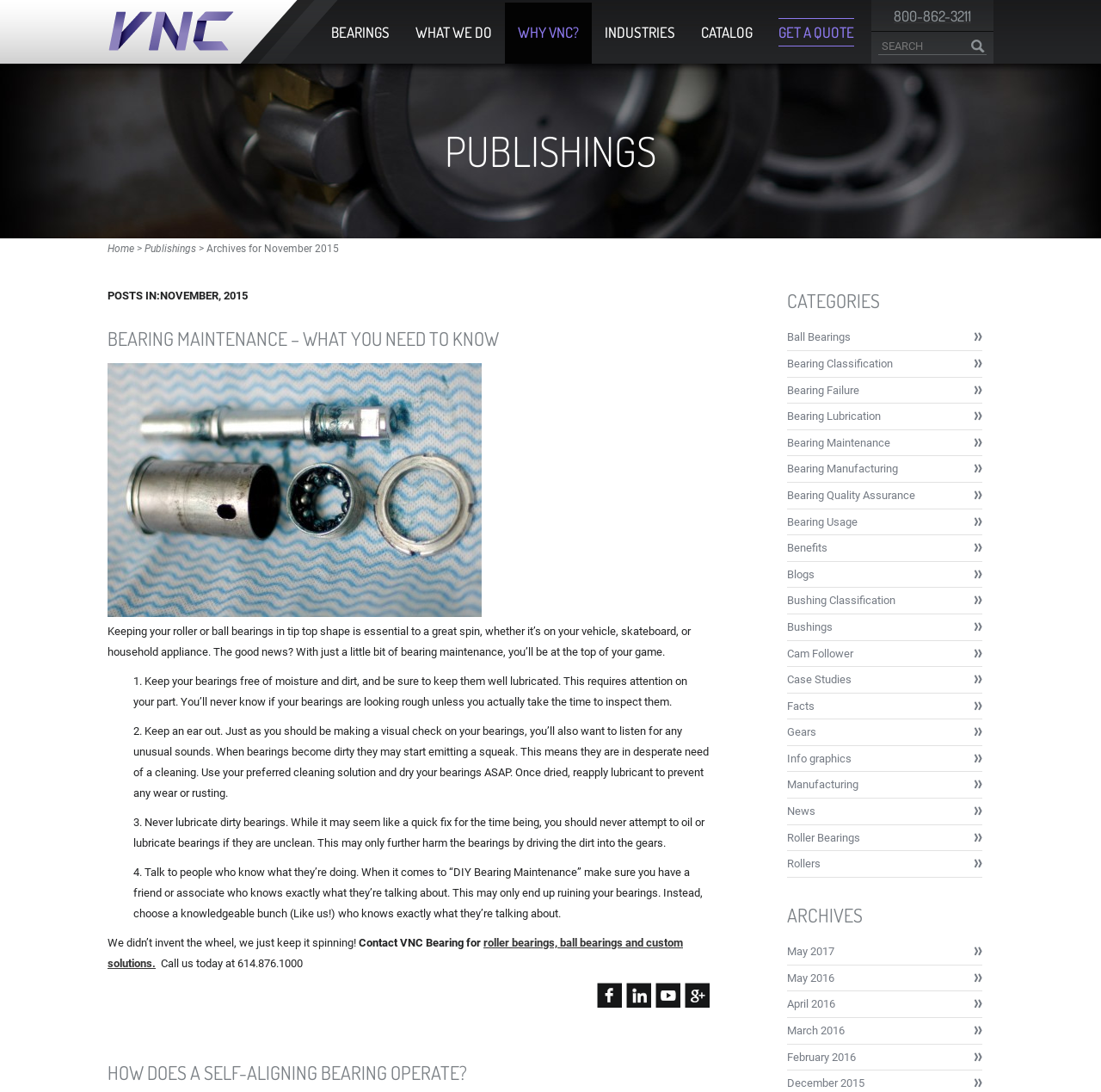Identify the bounding box coordinates of the clickable section necessary to follow the following instruction: "Get a quote". The coordinates should be presented as four float numbers from 0 to 1, i.e., [left, top, right, bottom].

[0.707, 0.017, 0.776, 0.042]